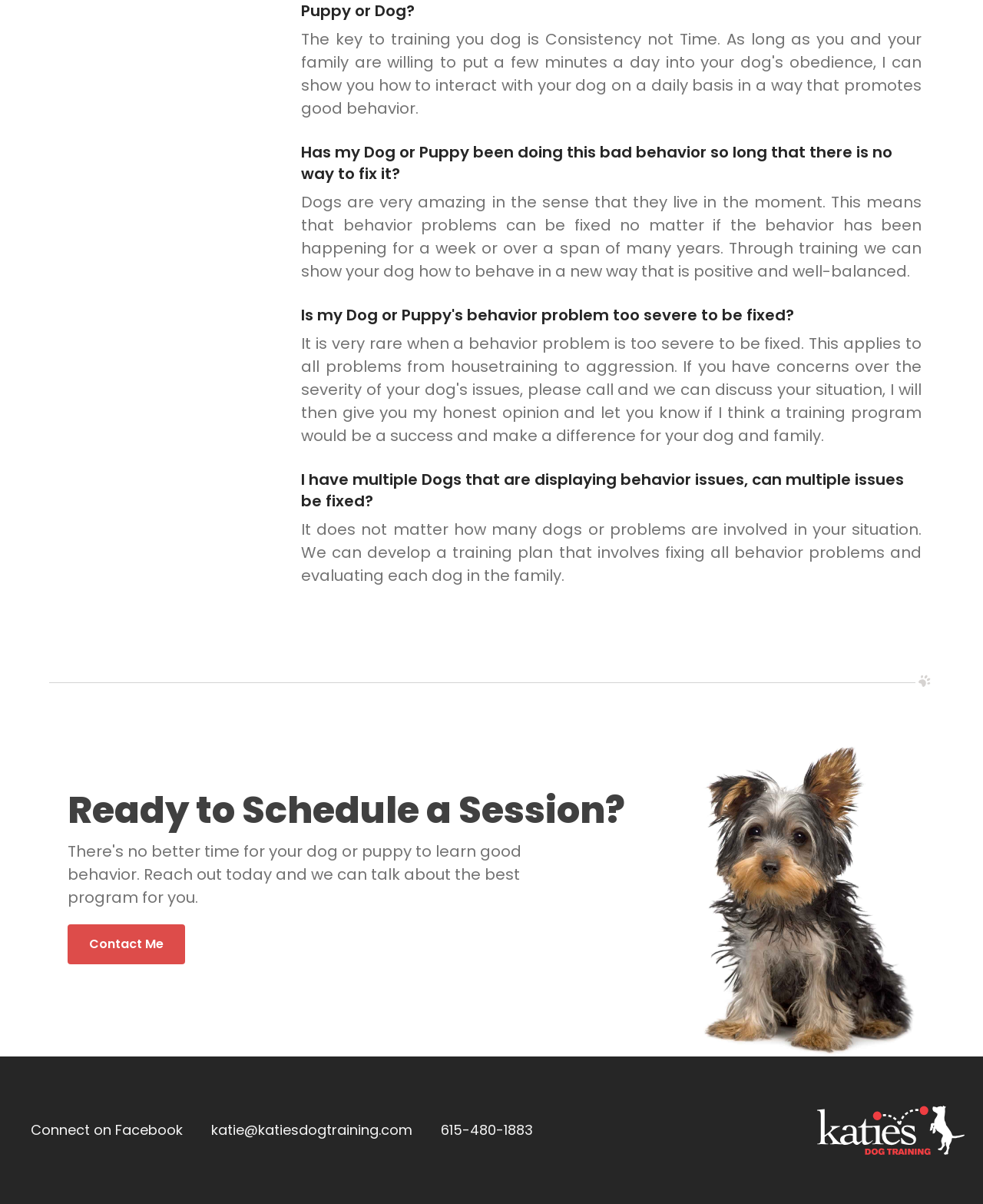Determine the bounding box coordinates of the UI element that matches the following description: "Contact Me". The coordinates should be four float numbers between 0 and 1 in the format [left, top, right, bottom].

[0.069, 0.768, 0.188, 0.801]